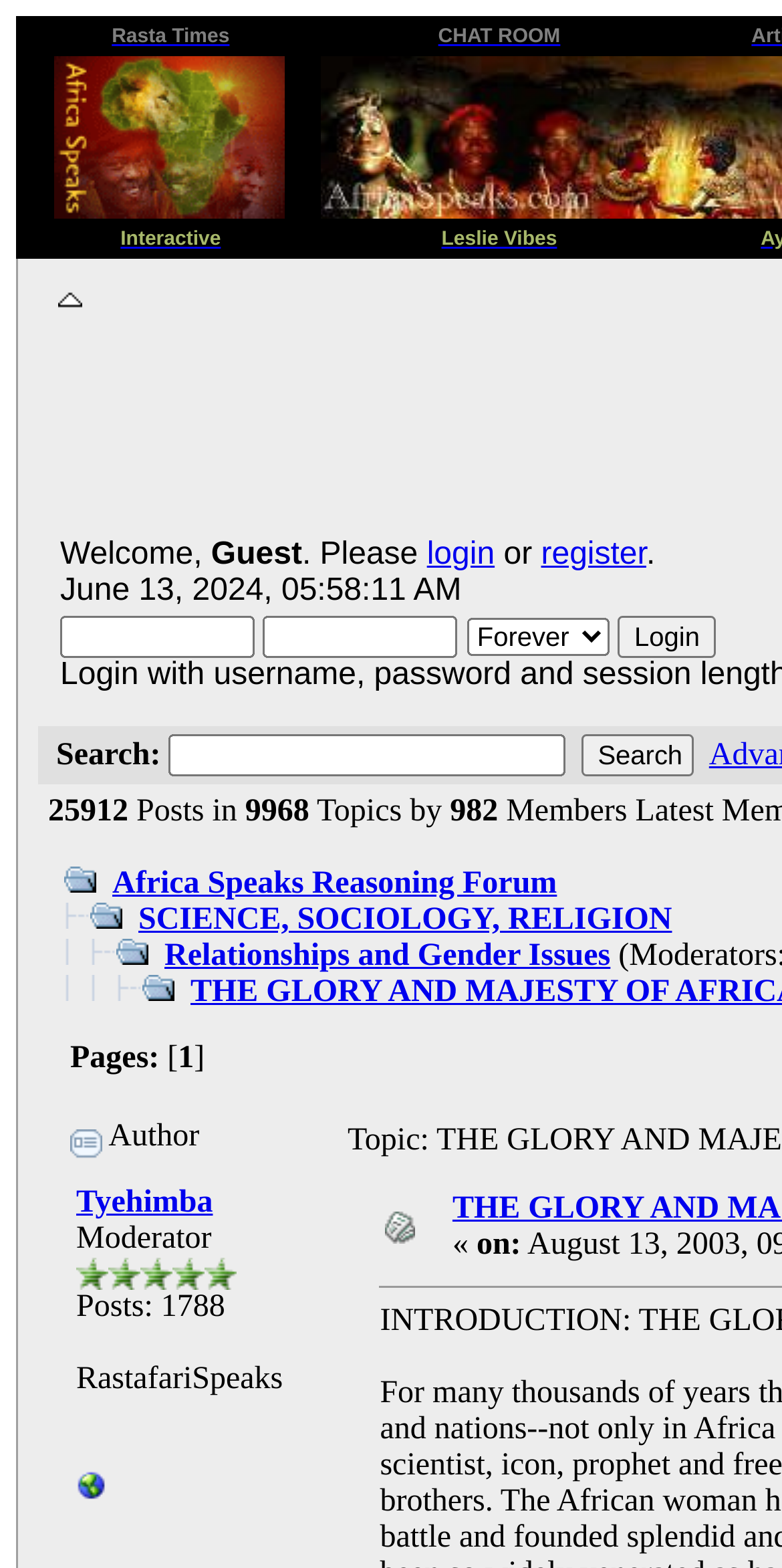Please determine the bounding box coordinates of the section I need to click to accomplish this instruction: "Click on the 'Rasta Times' link".

[0.143, 0.01, 0.294, 0.031]